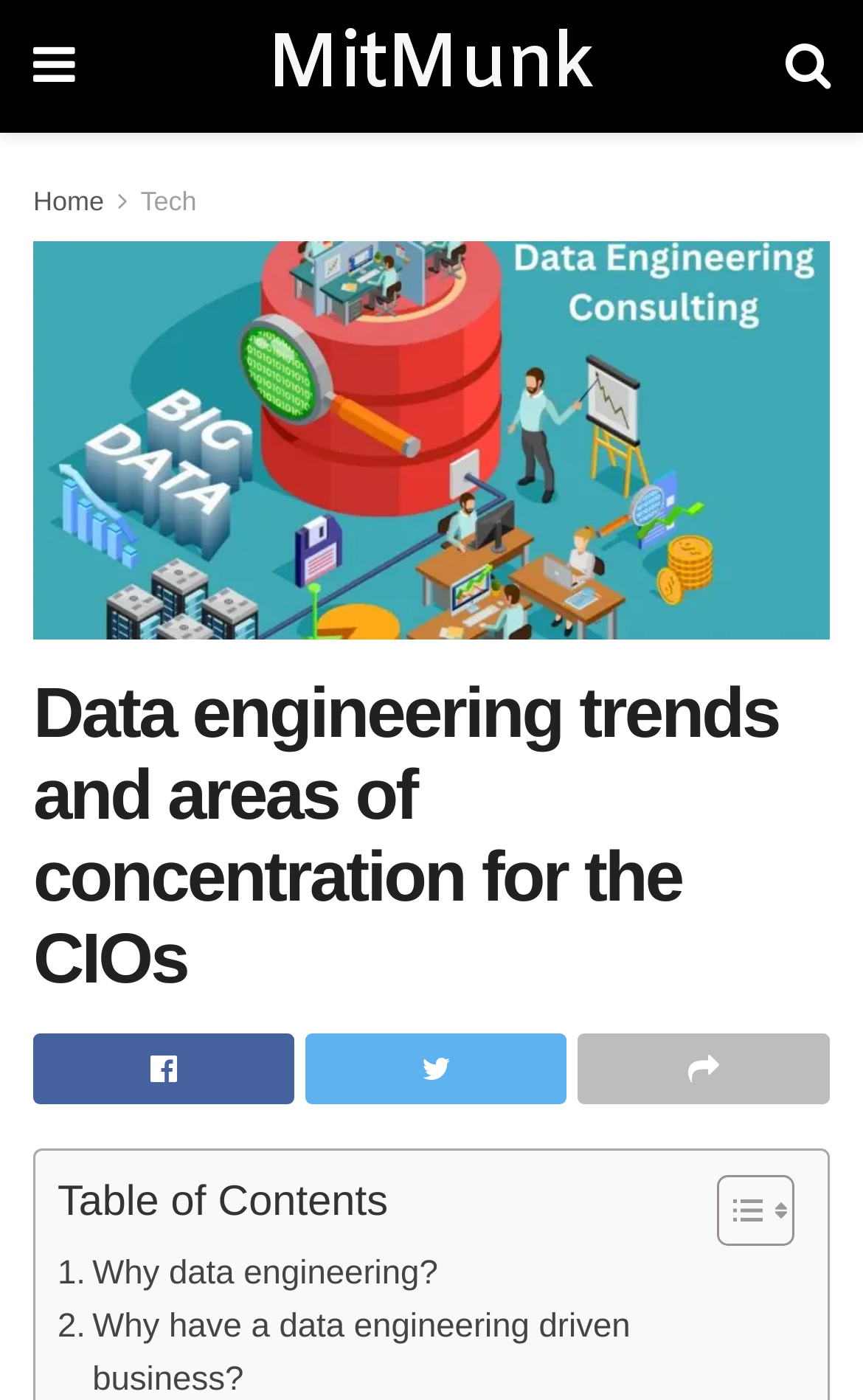Determine the bounding box coordinates for the area that should be clicked to carry out the following instruction: "read about big data".

[0.038, 0.173, 0.962, 0.457]